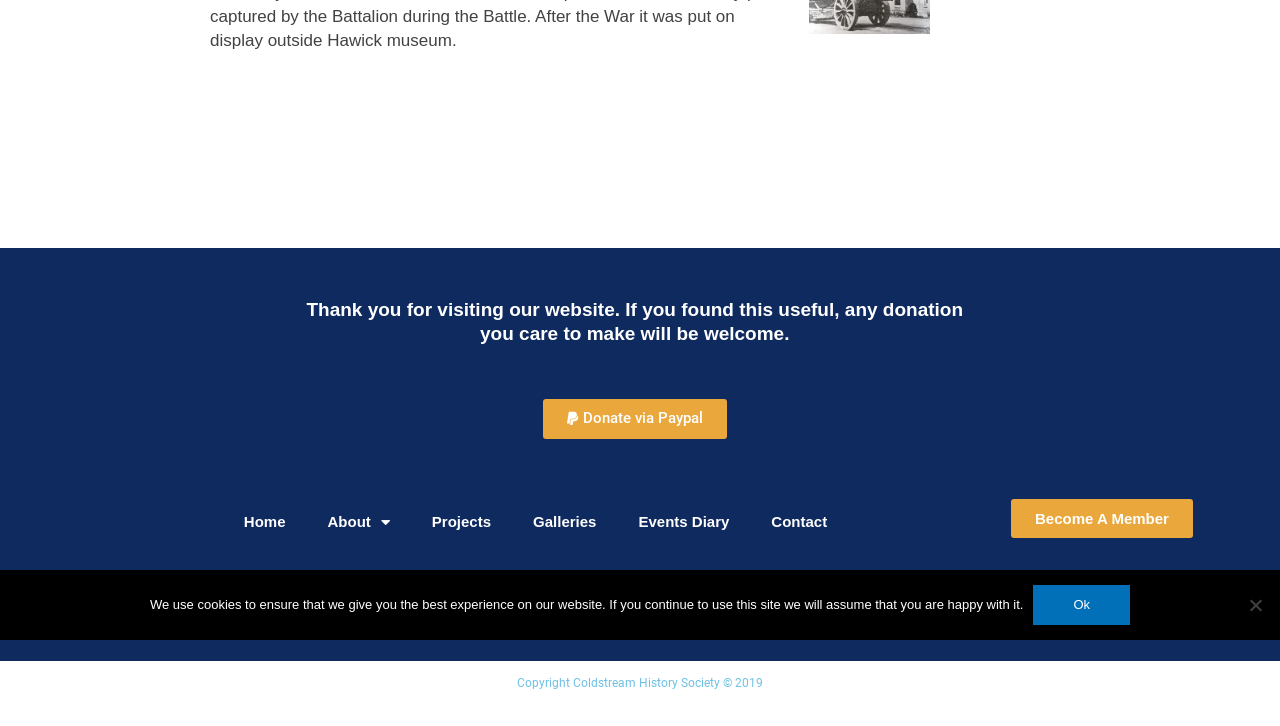Identify the bounding box coordinates of the HTML element based on this description: "Donate via Paypal".

[0.424, 0.55, 0.568, 0.605]